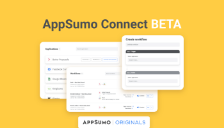Identify and describe all the elements present in the image.

The image showcases the "AppSumo Connect BETA" interface, prominently displayed against a vibrant yellow background. It features a user-friendly design with various application sections and notification settings, highlighting its capability to streamline workflow automation. On the right side, a create notification form emphasizes the platform's focus on efficiency and connectivity for users. The overall aesthetic combines functionality with a modern look, reinforcing AppSumo’s innovative approach. Below the main title, the "APP SUMO ORIGINALS" branding adds credibility, suggesting that this is a special, curated offering from the AppSumo team.